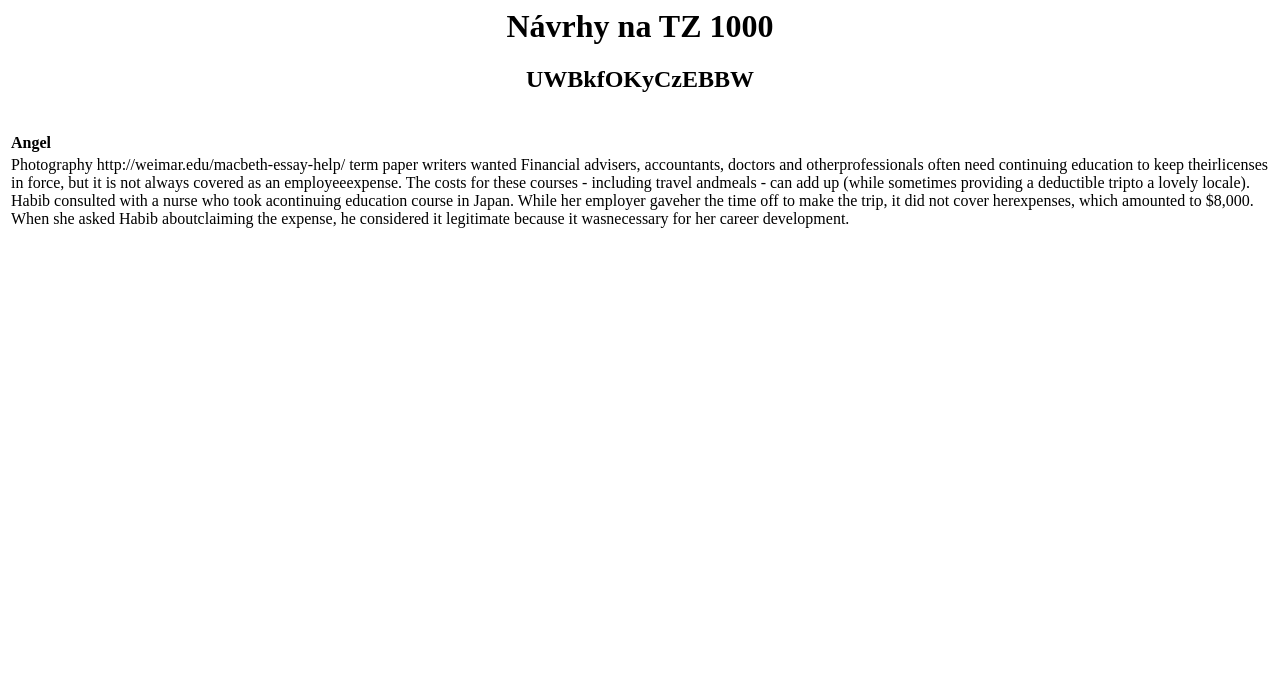Extract the top-level heading from the webpage and provide its text.

Návrhy na TZ 1000